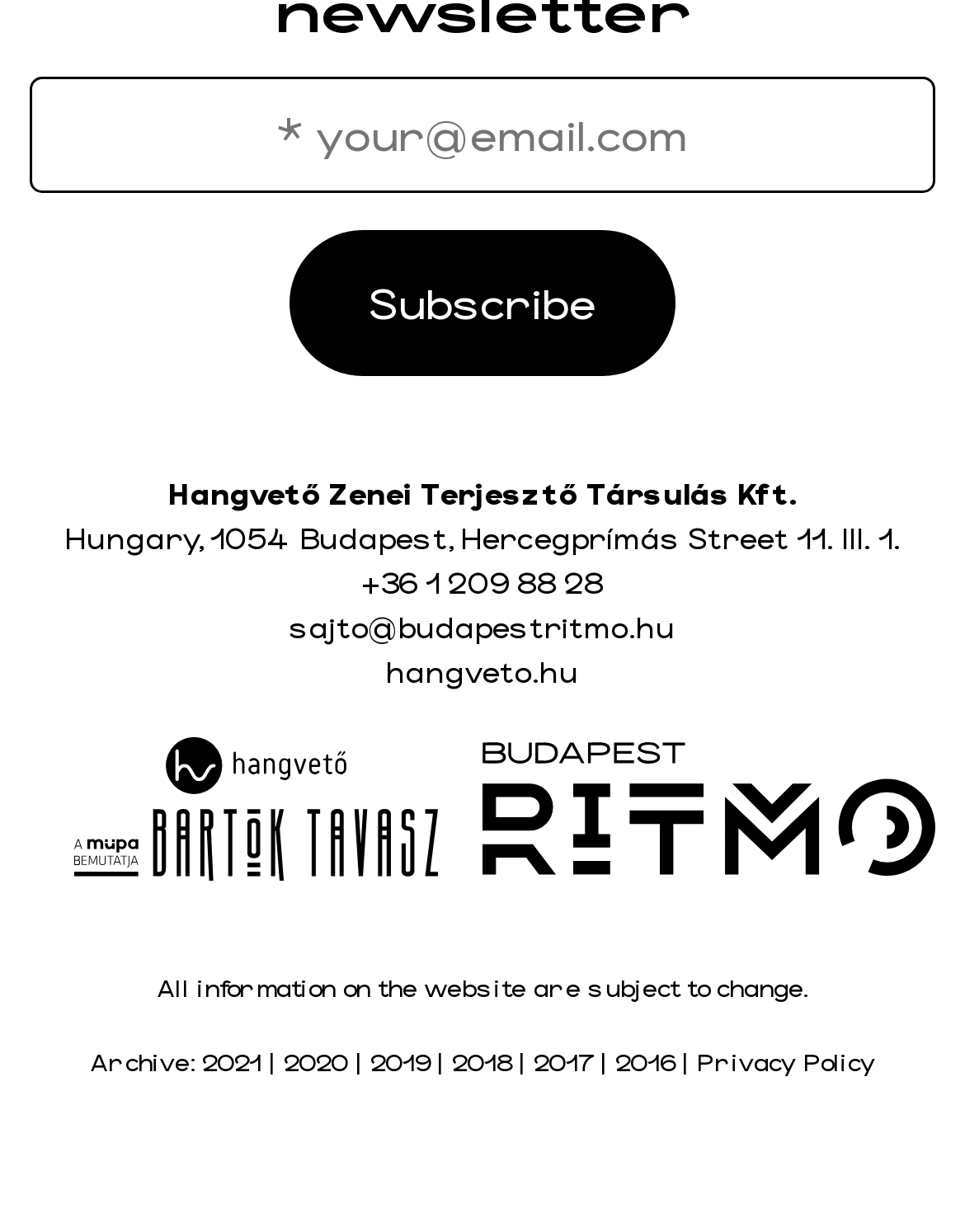Pinpoint the bounding box coordinates of the clickable area necessary to execute the following instruction: "Subscribe to newsletter". The coordinates should be given as four float numbers between 0 and 1, namely [left, top, right, bottom].

[0.3, 0.187, 0.7, 0.305]